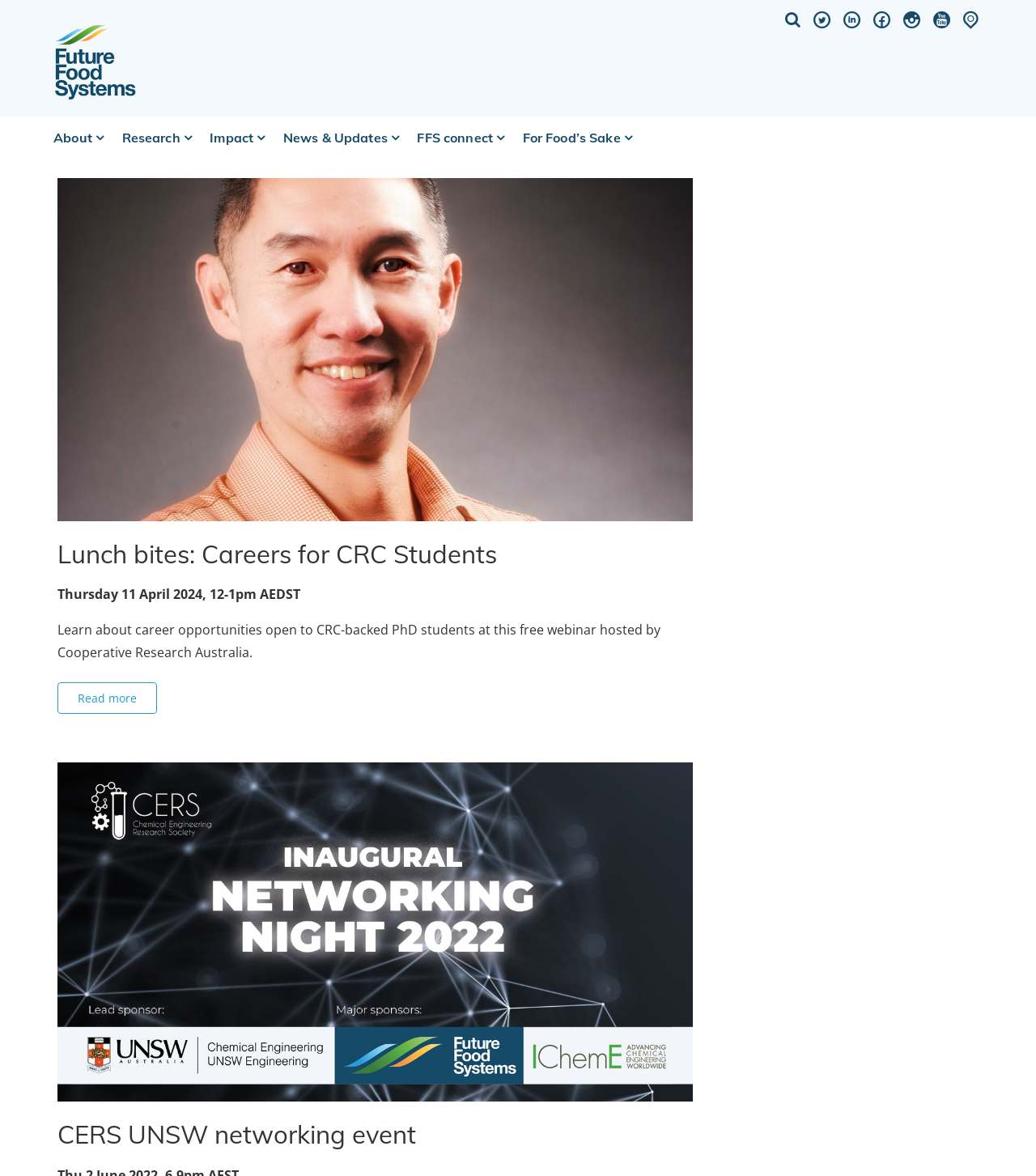Respond with a single word or phrase to the following question: How many navigation menu items are there?

7